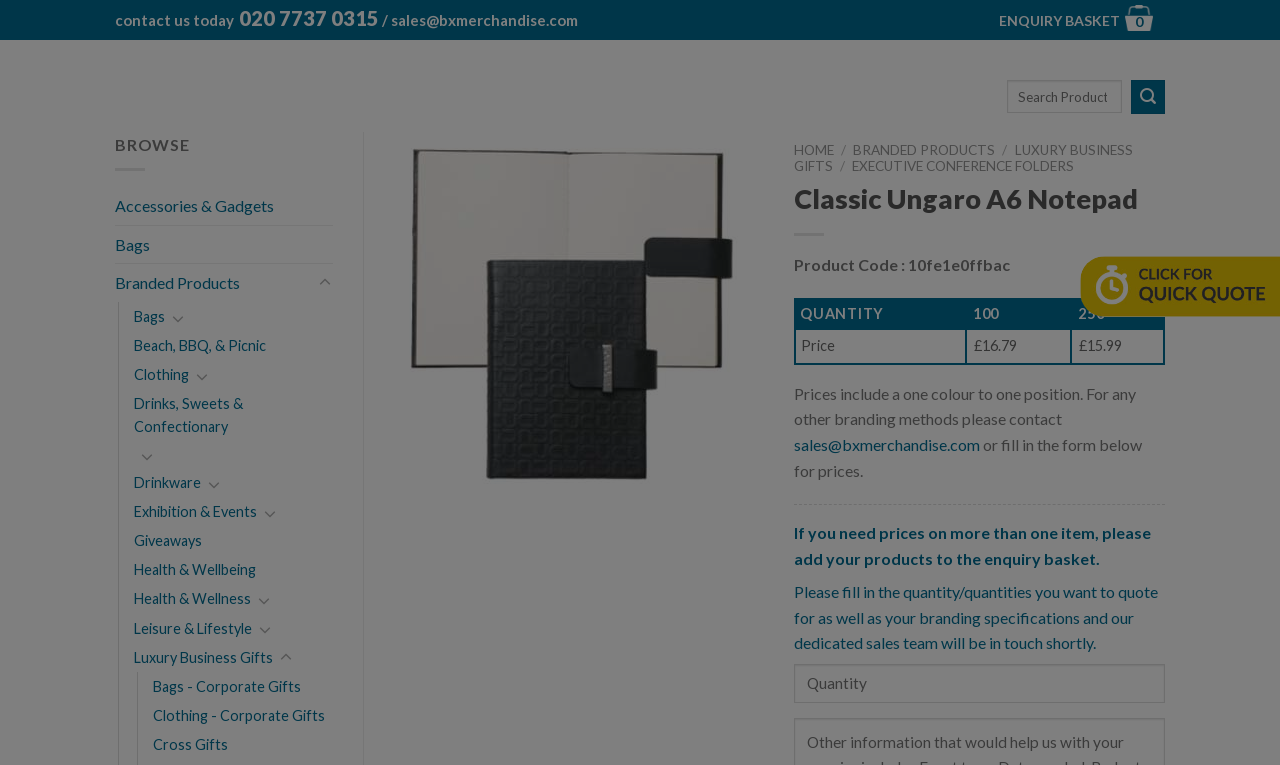Give a detailed account of the webpage, highlighting key information.

This webpage is about a promotional product, specifically a Classic Ungaro A6 Notepad from BX Merchandise. At the top, there is a contact information section with a phone number, email address, and a link to the company's website. Below this, there is a navigation menu with links to different categories of products, including promotional products, eco-friendly products, and luxury business gifts.

On the left side of the page, there is a large image of the notepad, accompanied by a "BROWSE" button and a list of product categories, including accessories, bags, and clothing. Each category has a toggle button to expand or collapse the list of subcategories.

In the main content area, there is a heading that reads "Classic Ungaro A6 Notepad" and a product code. Below this, there is a table with pricing information, including the quantity and price for different order quantities. There is also a section with text describing the pricing and branding options, including a link to contact the sales team for more information.

On the right side of the page, there is a search bar with a submit button, and a list of links to other pages on the website, including news, videos, and contact information. At the bottom of the page, there is a call-to-action to fill in a form to get prices on multiple items, and a text box to enter the quantity and branding specifications.